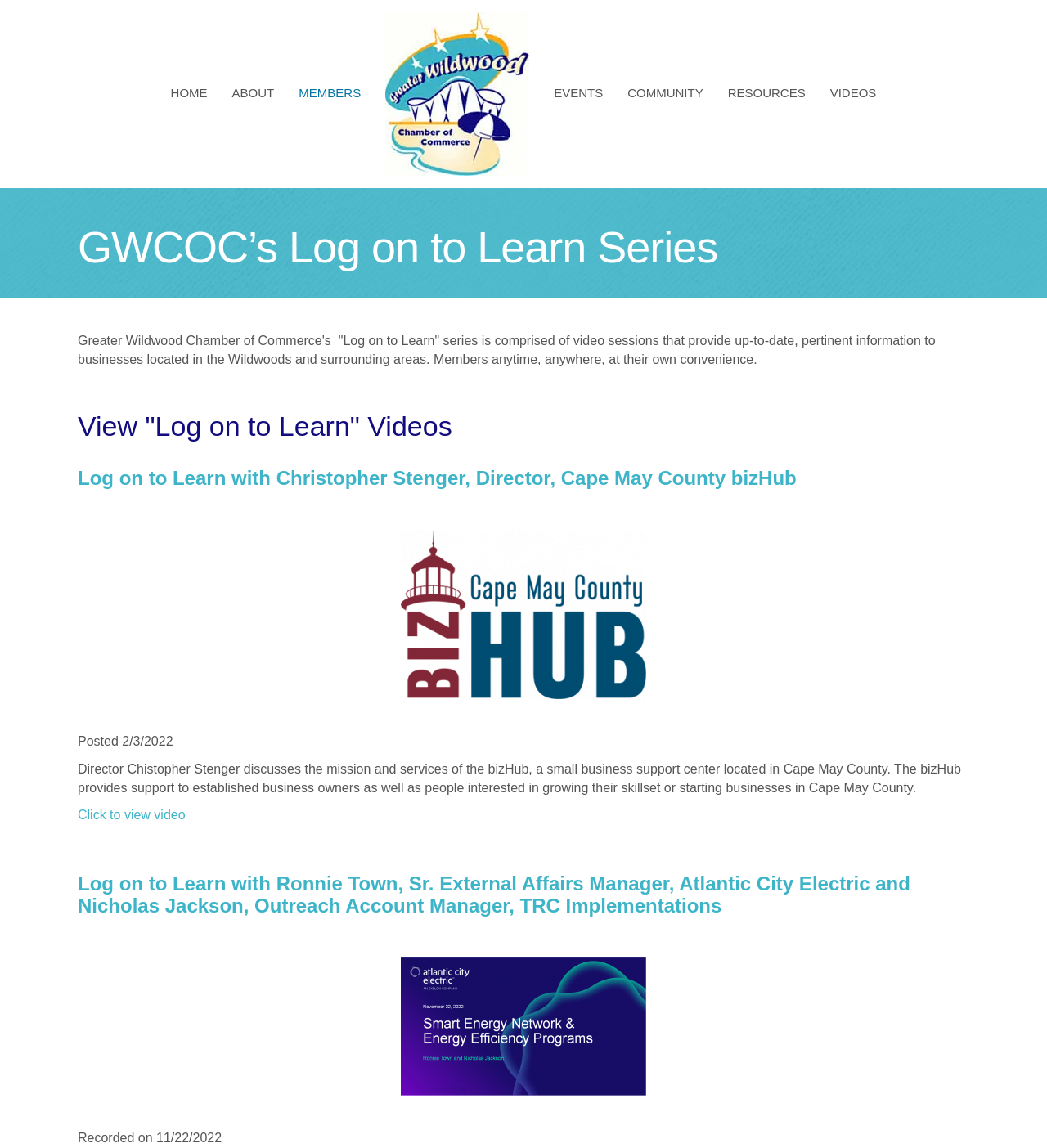Locate the bounding box coordinates of the element's region that should be clicked to carry out the following instruction: "Go to ABOUT". The coordinates need to be four float numbers between 0 and 1, i.e., [left, top, right, bottom].

[0.21, 0.063, 0.274, 0.099]